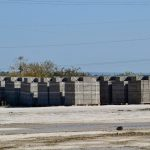What is the color of the sky in the background?
Use the image to give a comprehensive and detailed response to the question.

The caption describes the background of the image, stating that it shows a clear blue sky, with a hint of green foliage, suggesting a well-maintained outdoor environment.